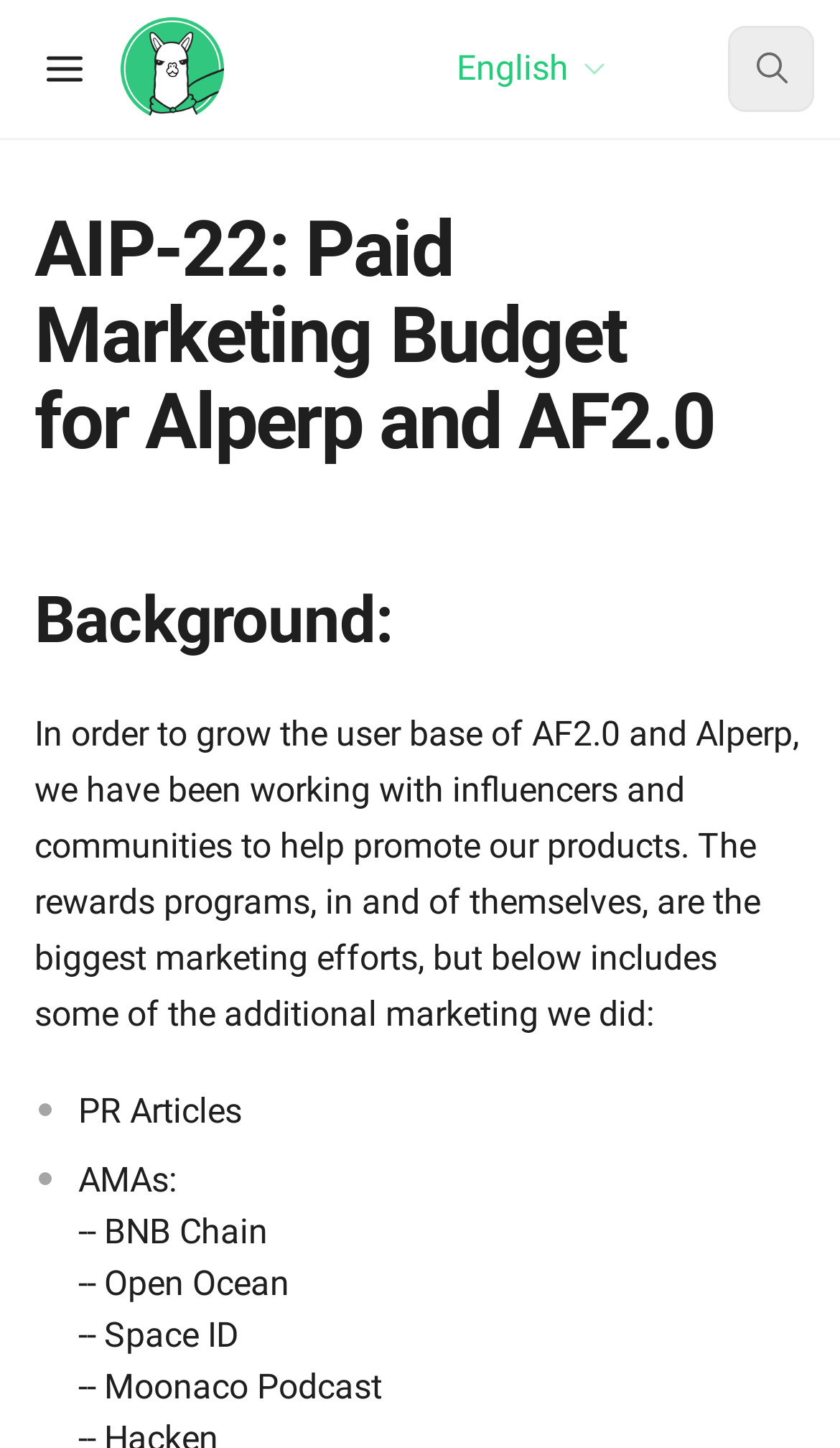What is the language of the webpage?
Please give a well-detailed answer to the question.

The webpage has a dropdown menu with the label 'English', indicating that the language of the webpage is English.